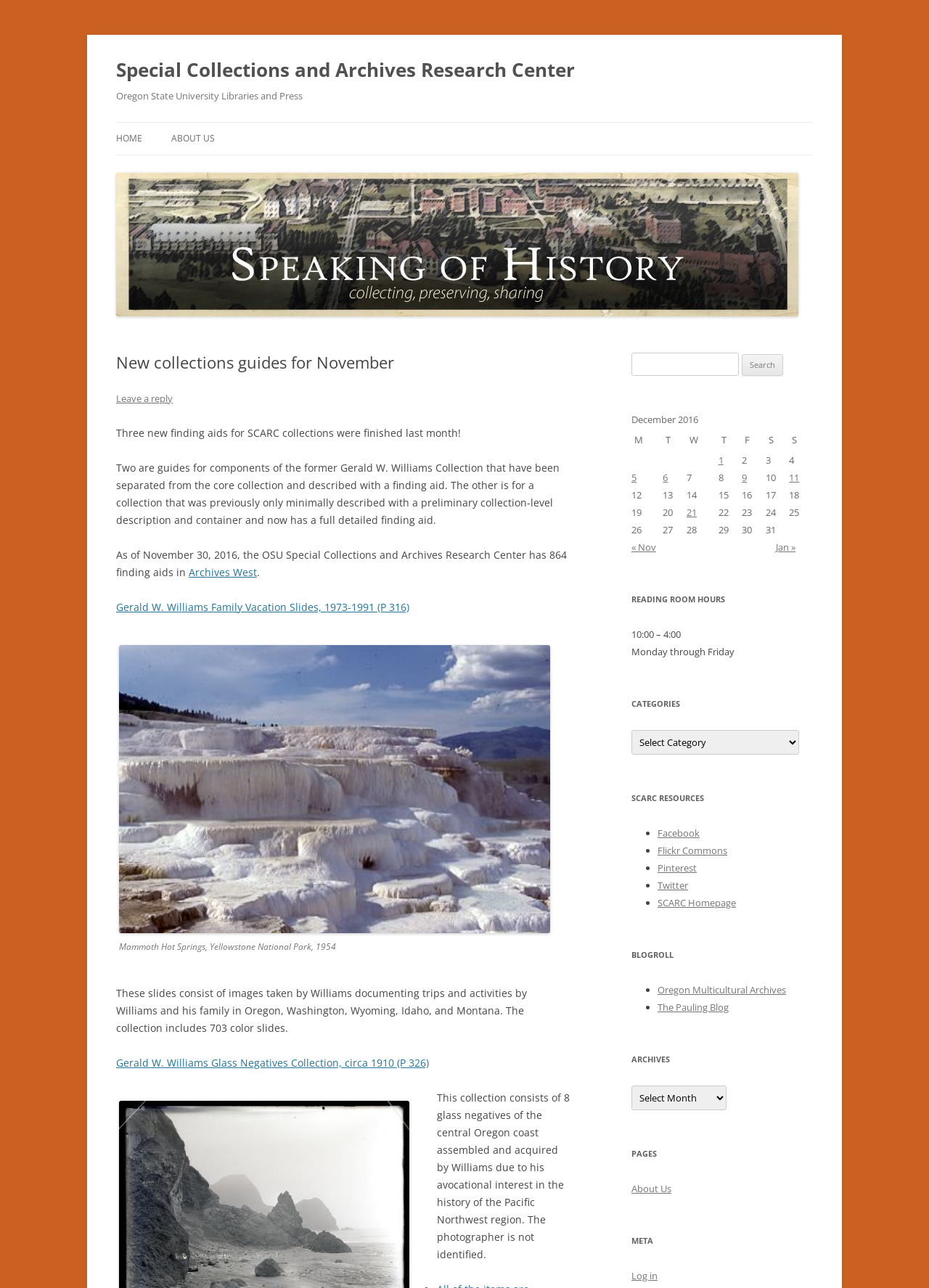What is the name of the collection that was previously only minimally described with a preliminary collection-level description and container? From the image, respond with a single word or brief phrase.

a collection